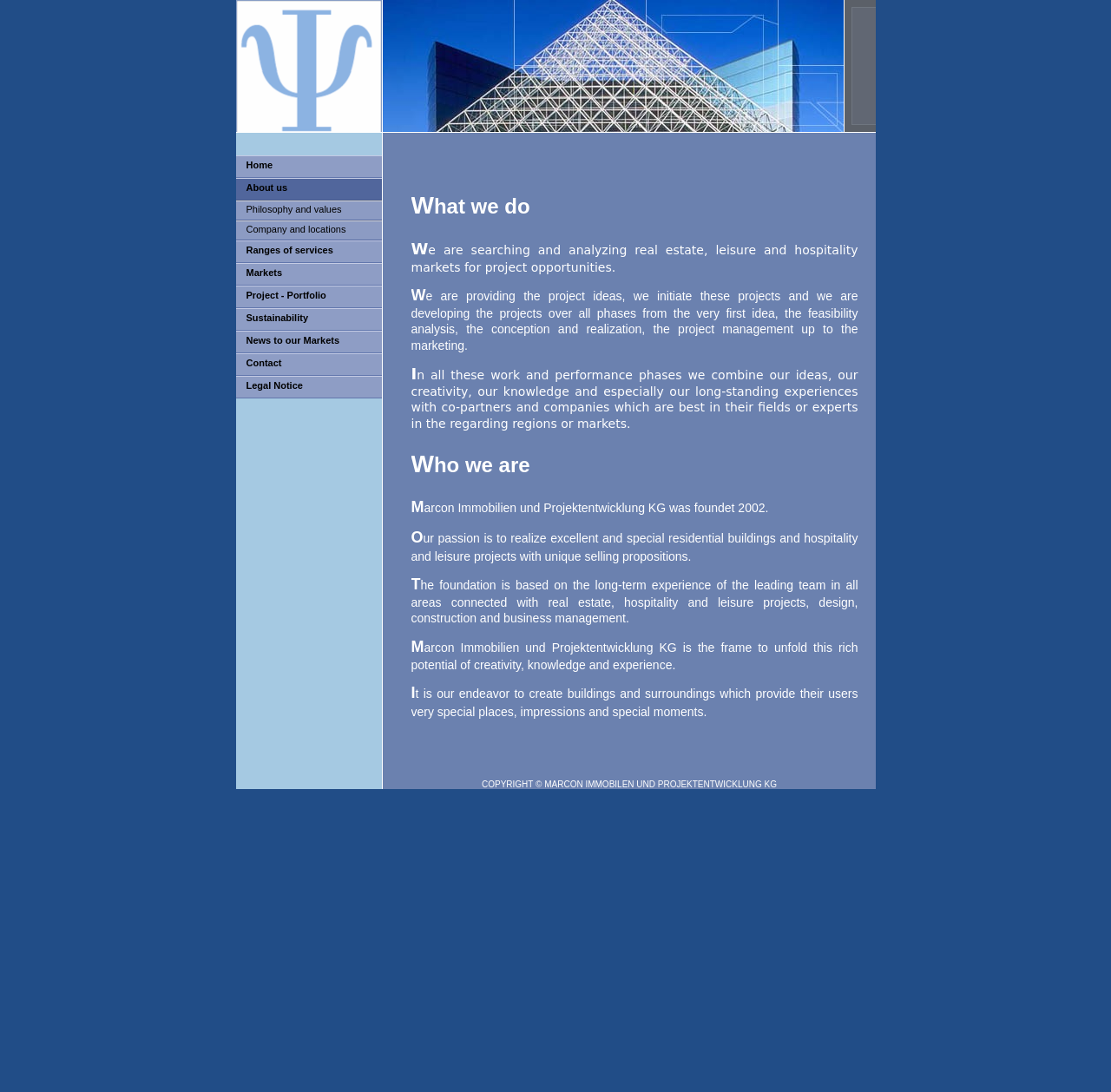Answer this question in one word or a short phrase: What is the company's philosophy?

To create special places and moments